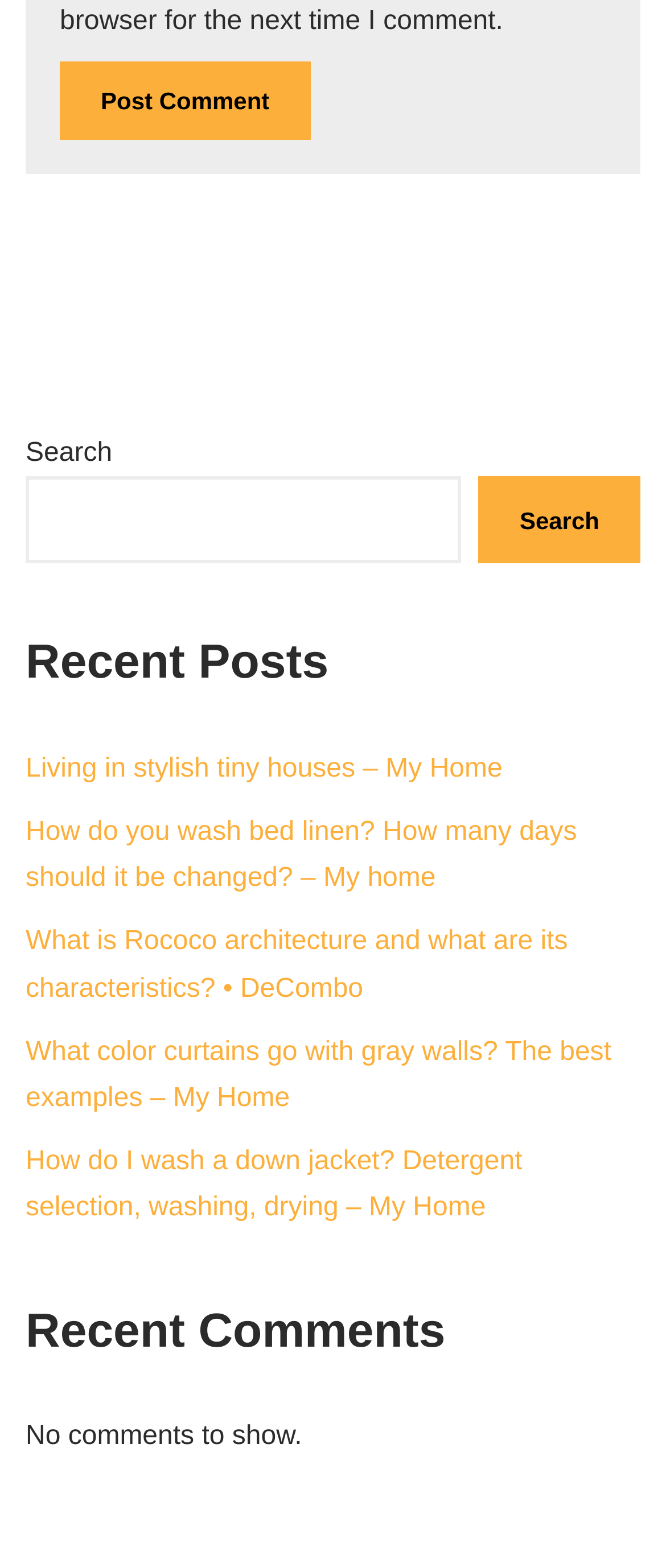Locate and provide the bounding box coordinates for the HTML element that matches this description: "Search".

[0.719, 0.304, 0.962, 0.36]